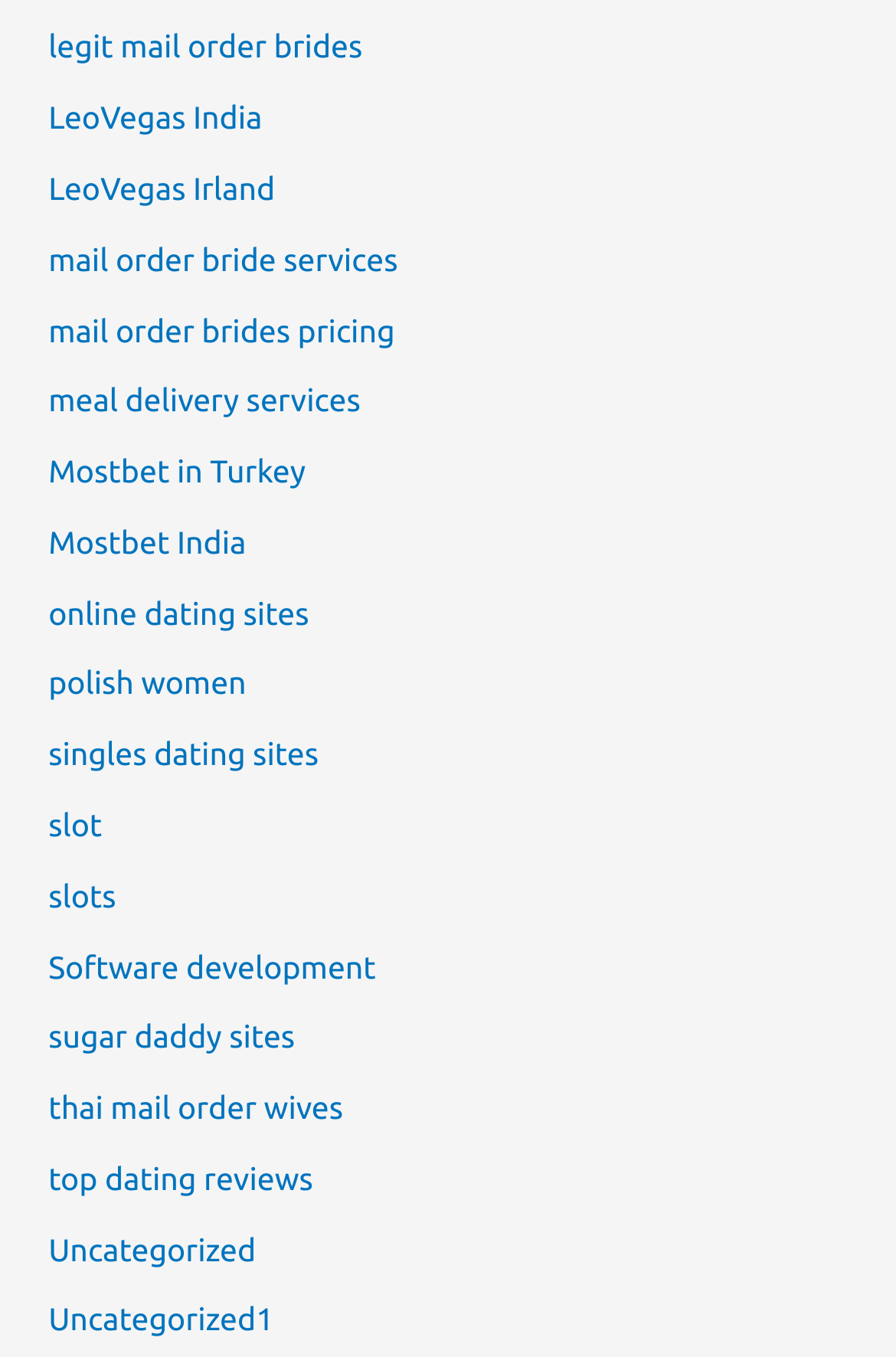Predict the bounding box coordinates for the UI element described as: "title="Search"". The coordinates should be four float numbers between 0 and 1, presented as [left, top, right, bottom].

None